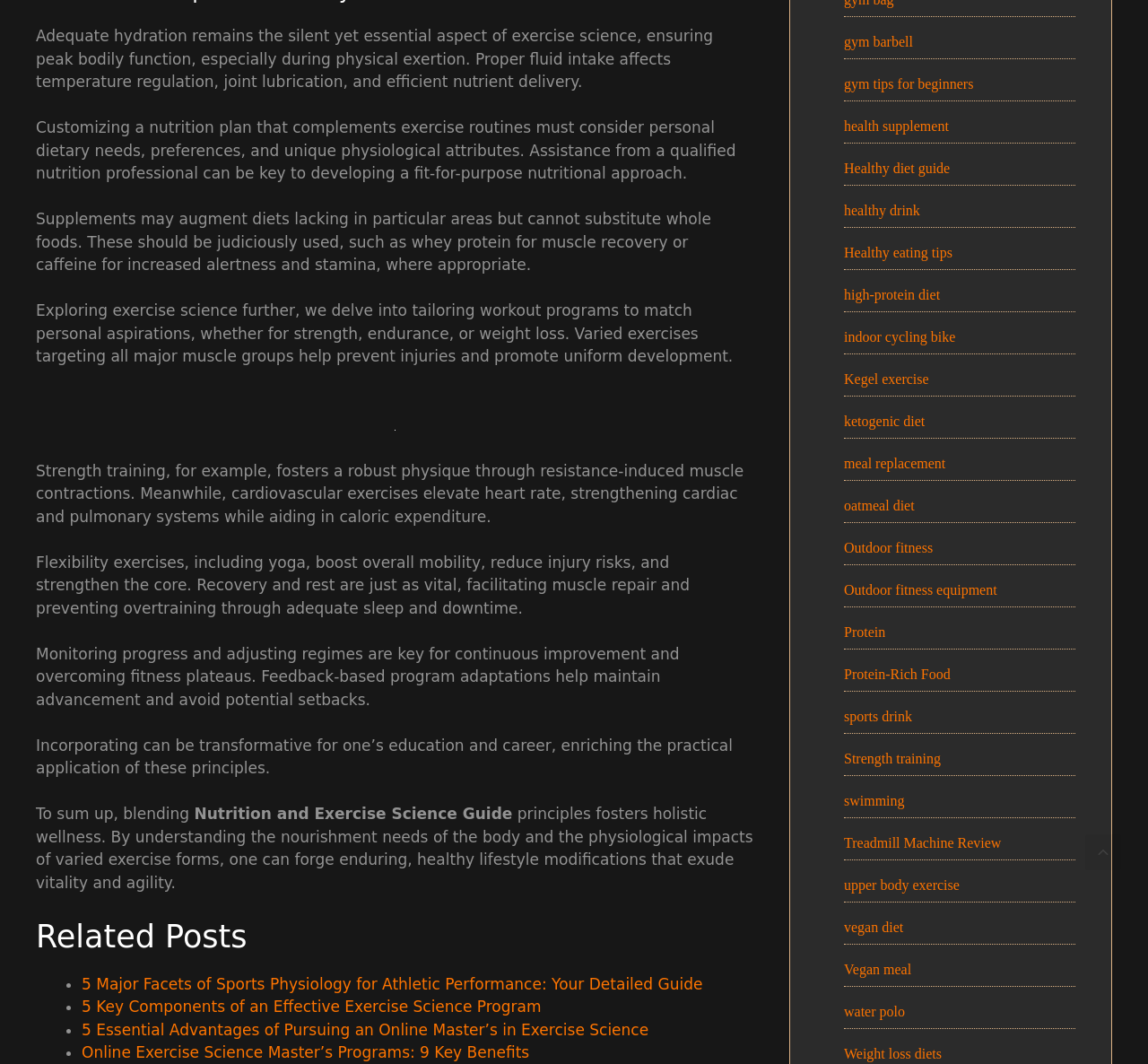Identify the bounding box coordinates of the clickable region to carry out the given instruction: "Read the top story 'Army Man Returns Home and Finds Daughter Sleeping On the Floor While Wife and Stepsons Are Away'".

None